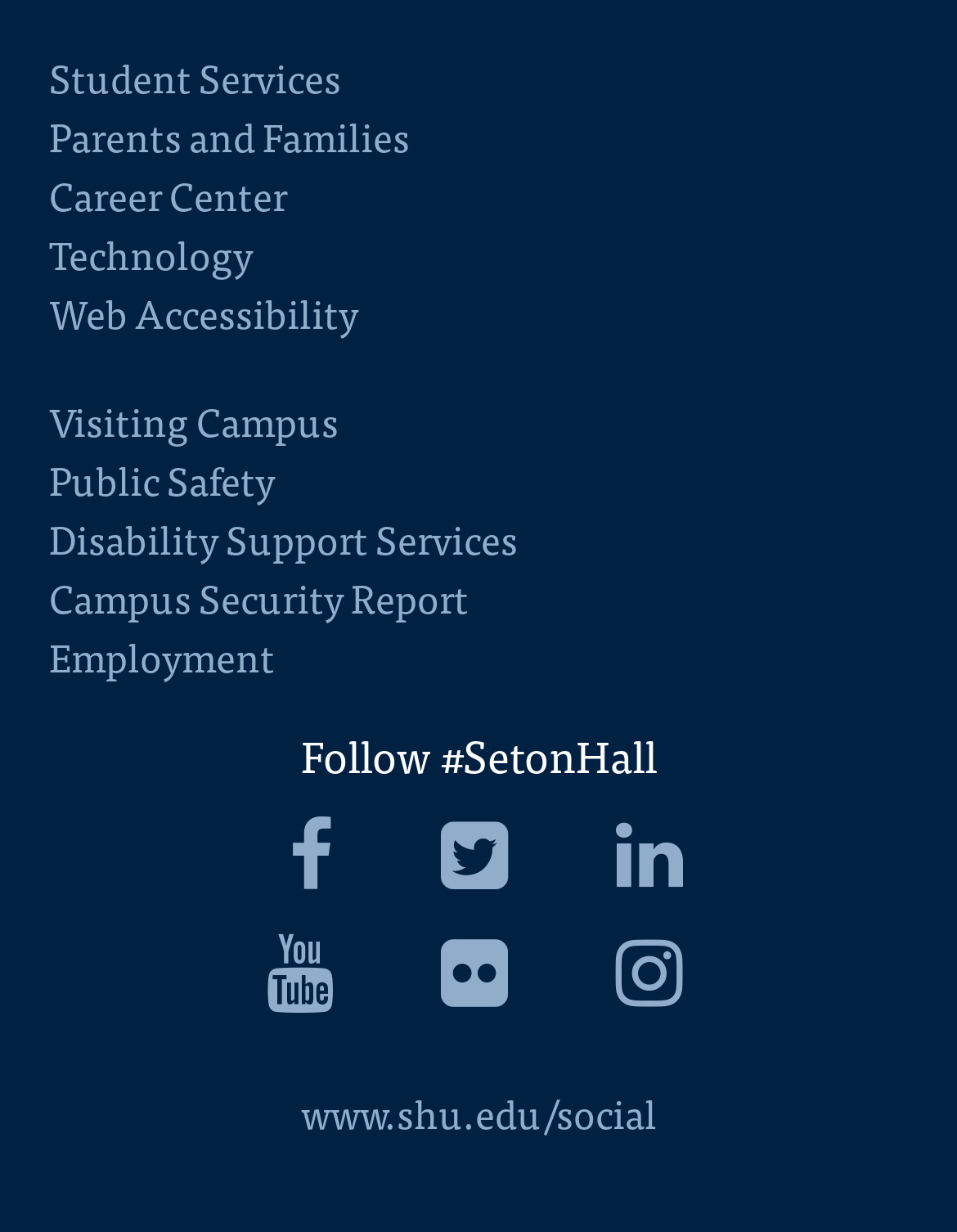What is the last link in the list of services?
Based on the screenshot, provide your answer in one word or phrase.

Employment